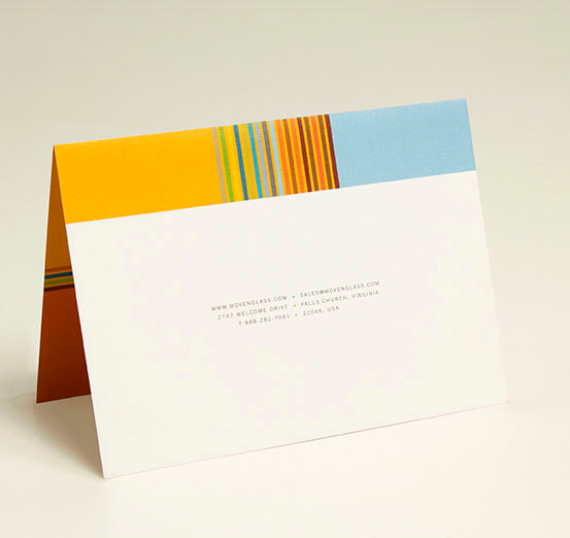What sentiment does the design of the card capture?
Look at the image and answer the question with a single word or phrase.

Warm and appreciative